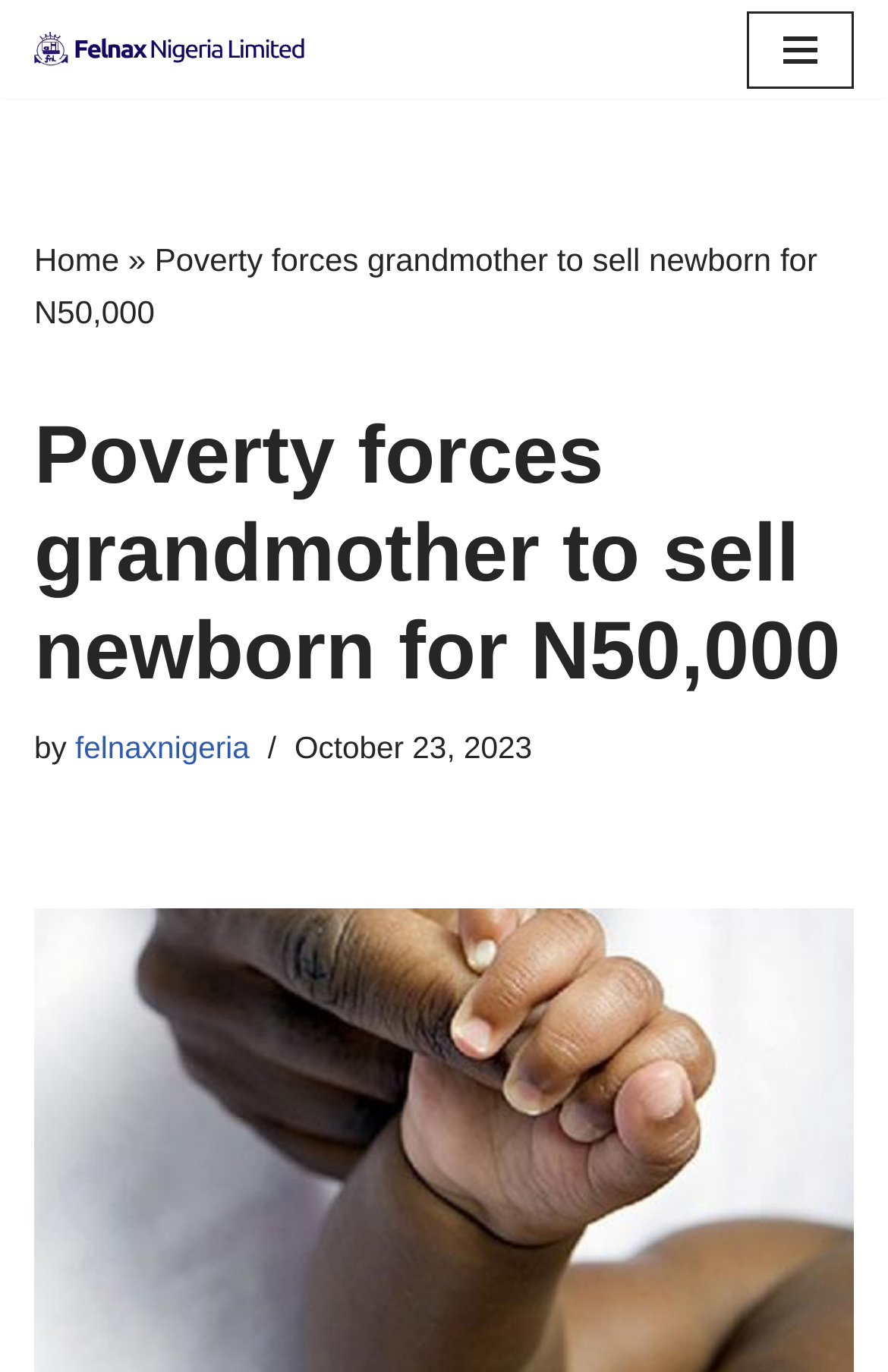How much was the newborn baby sold for?
Your answer should be a single word or phrase derived from the screenshot.

N50,000